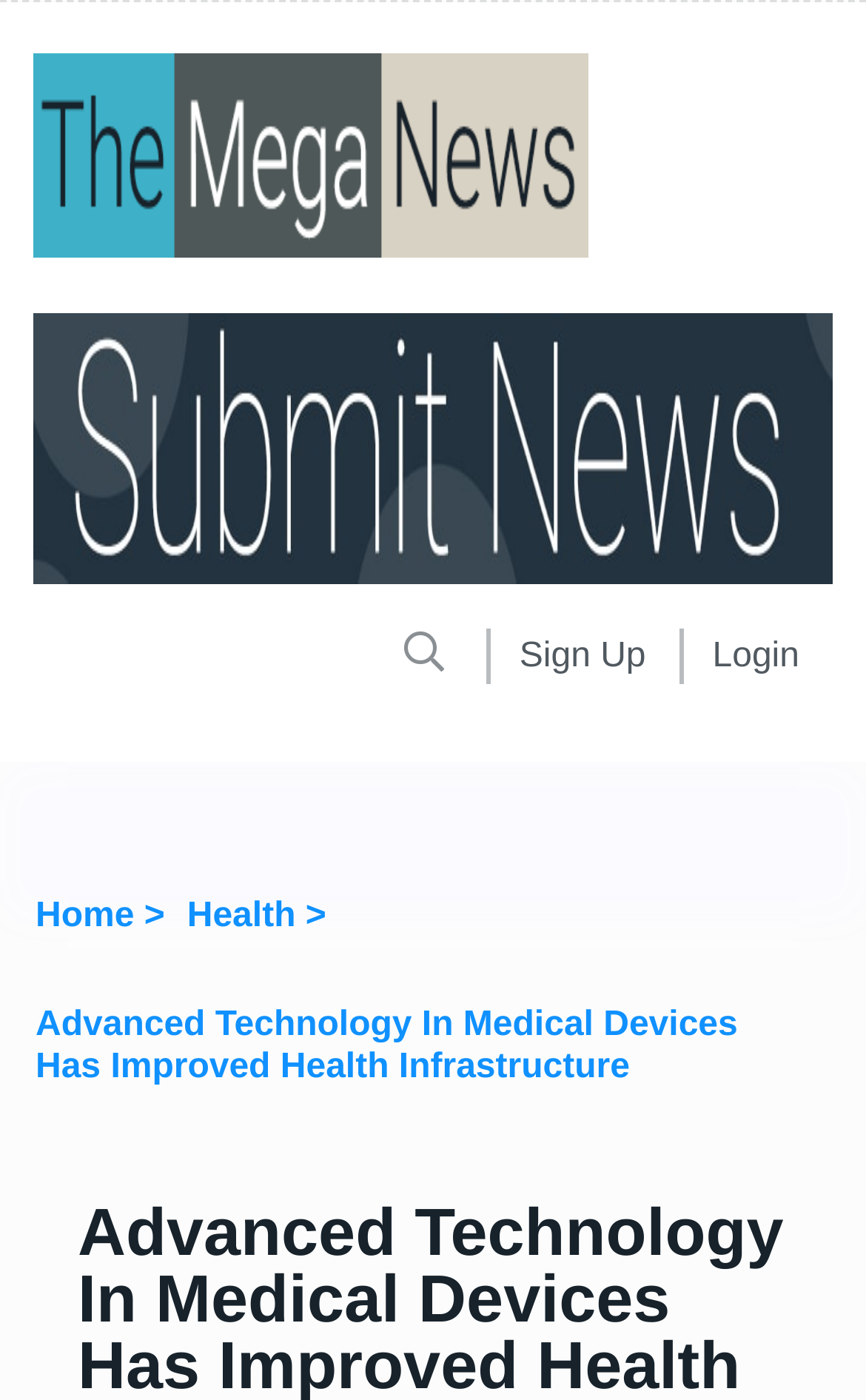Give a short answer using one word or phrase for the question:
What is the purpose of the 'Sign Up' button?

To create an account